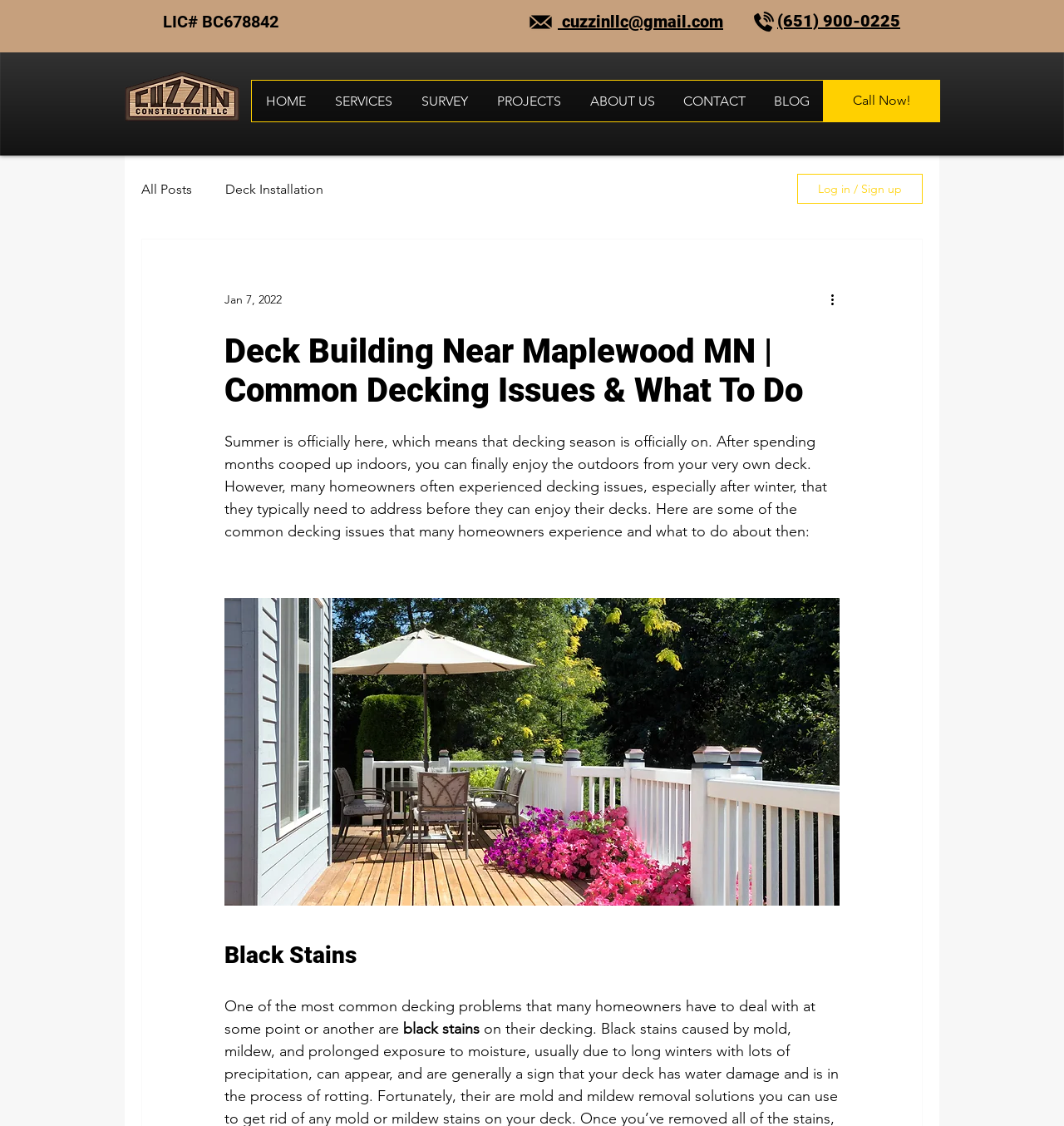Provide an in-depth description of the elements and layout of the webpage.

The webpage is about deck building and common decking issues near Maplewood, MN. At the top, there is a heading with the company's license number, email address, and phone number, accompanied by small images of an email and phone icons. Below this, there is a logo image of Cuzzin Construction.

The main navigation menu is situated below the logo, with links to different sections of the website, including Home, Services, Survey, Projects, About Us, Contact, and Blog. On the right side of the navigation menu, there is a "Call Now!" button.

The main content of the webpage starts with a heading that repeats the title of the webpage. Below this, there is a brief introduction to the importance of addressing decking issues, especially after winter. The text explains that many homeowners experience decking problems and provides a brief overview of what to expect in the article.

The article is divided into sections, with headings that highlight common decking issues, such as black stains. Each section provides a brief description of the issue and what to do about it.

On the left side of the main content, there is a secondary navigation menu related to the blog section, with links to All Posts, Deck Installation, and other categories. Below this, there is a button to log in or sign up.

At the bottom of the webpage, there is a button with more actions, accompanied by a small image of an arrow.